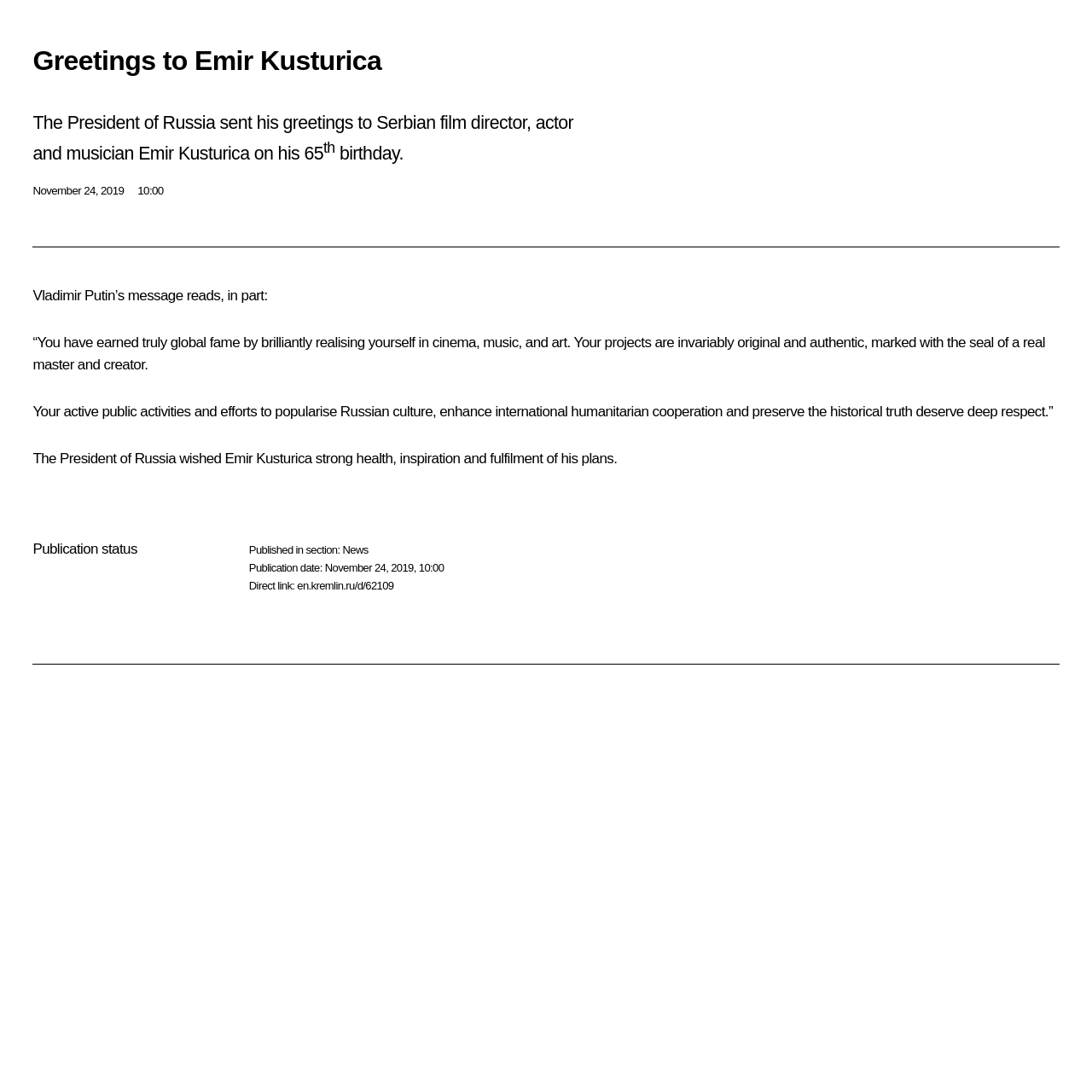Identify the main heading from the webpage and provide its text content.

Greetings to Emir Kusturica